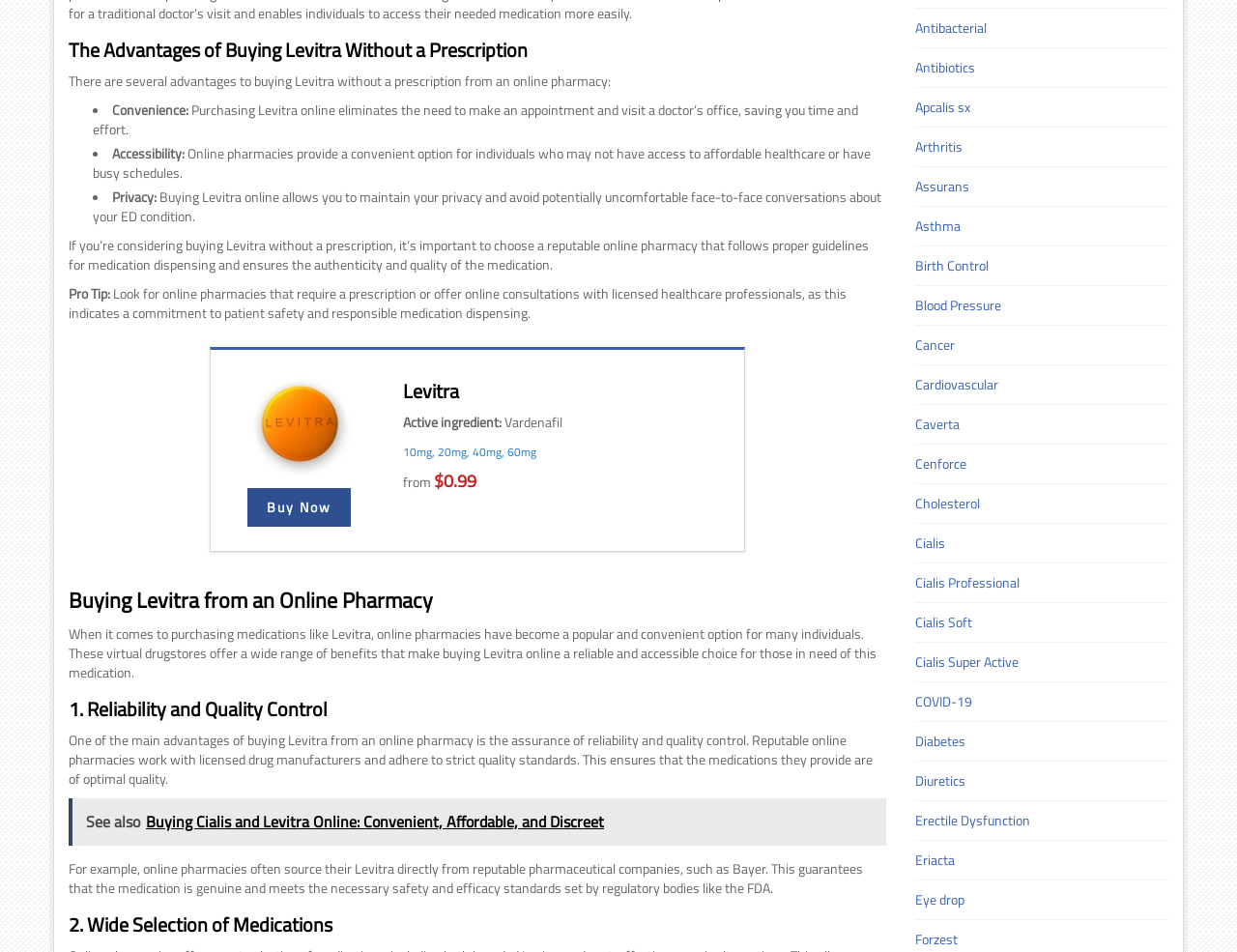What are the advantages of buying Levitra without a prescription?
Using the picture, provide a one-word or short phrase answer.

Convenience, Accessibility, Privacy